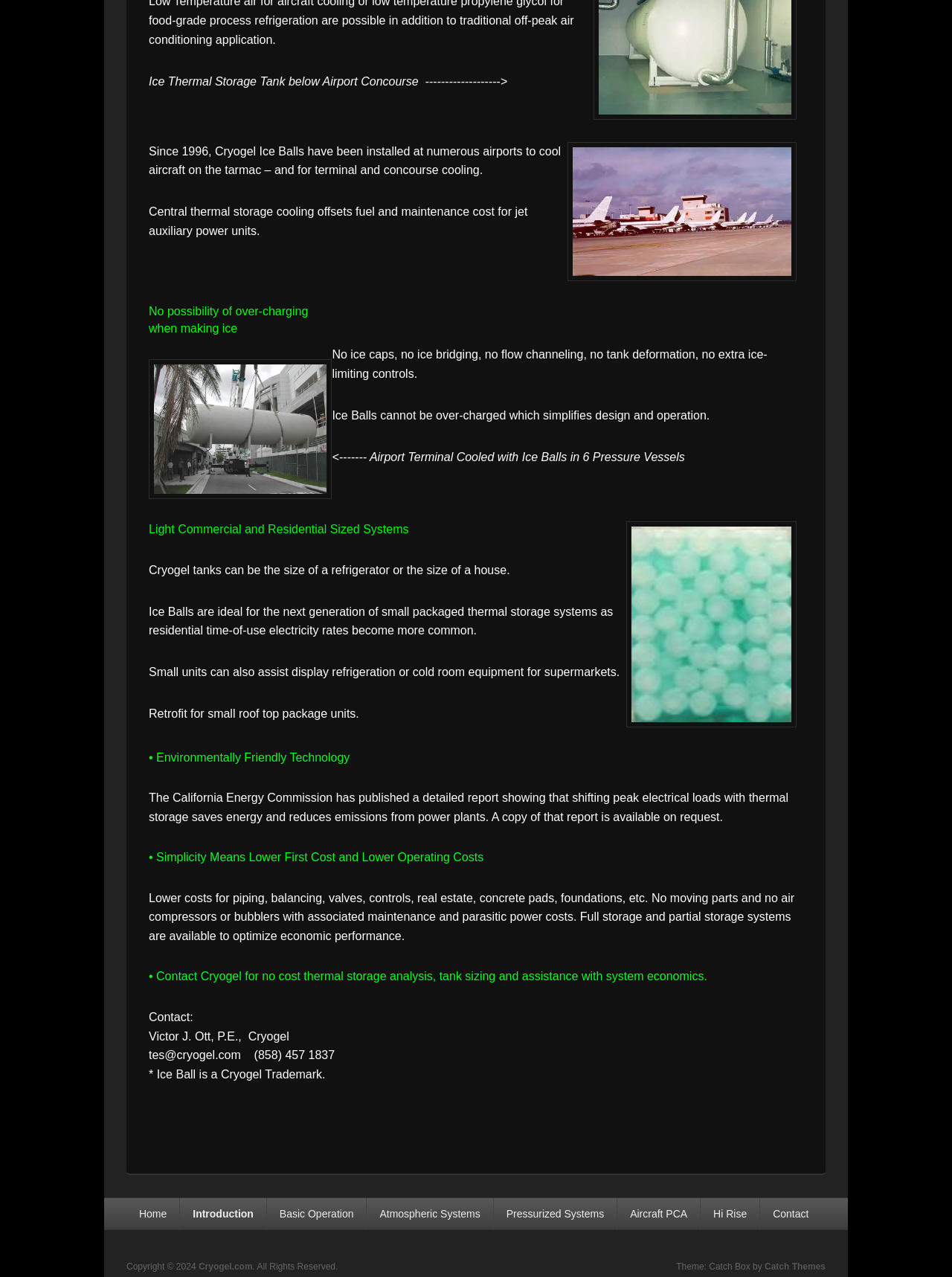Specify the bounding box coordinates of the area to click in order to execute this command: 'Learn about 'Aircraft PCA''. The coordinates should consist of four float numbers ranging from 0 to 1, and should be formatted as [left, top, right, bottom].

[0.649, 0.938, 0.735, 0.963]